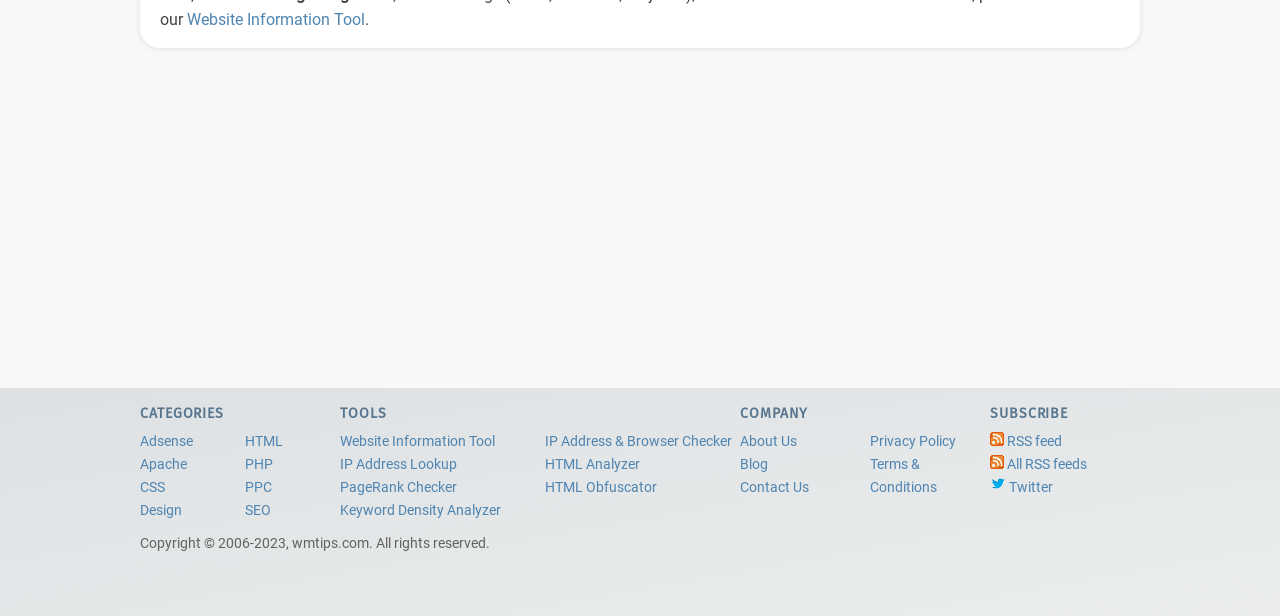Please determine the bounding box coordinates of the element's region to click in order to carry out the following instruction: "Learn about the company". The coordinates should be four float numbers between 0 and 1, i.e., [left, top, right, bottom].

[0.578, 0.703, 0.623, 0.731]